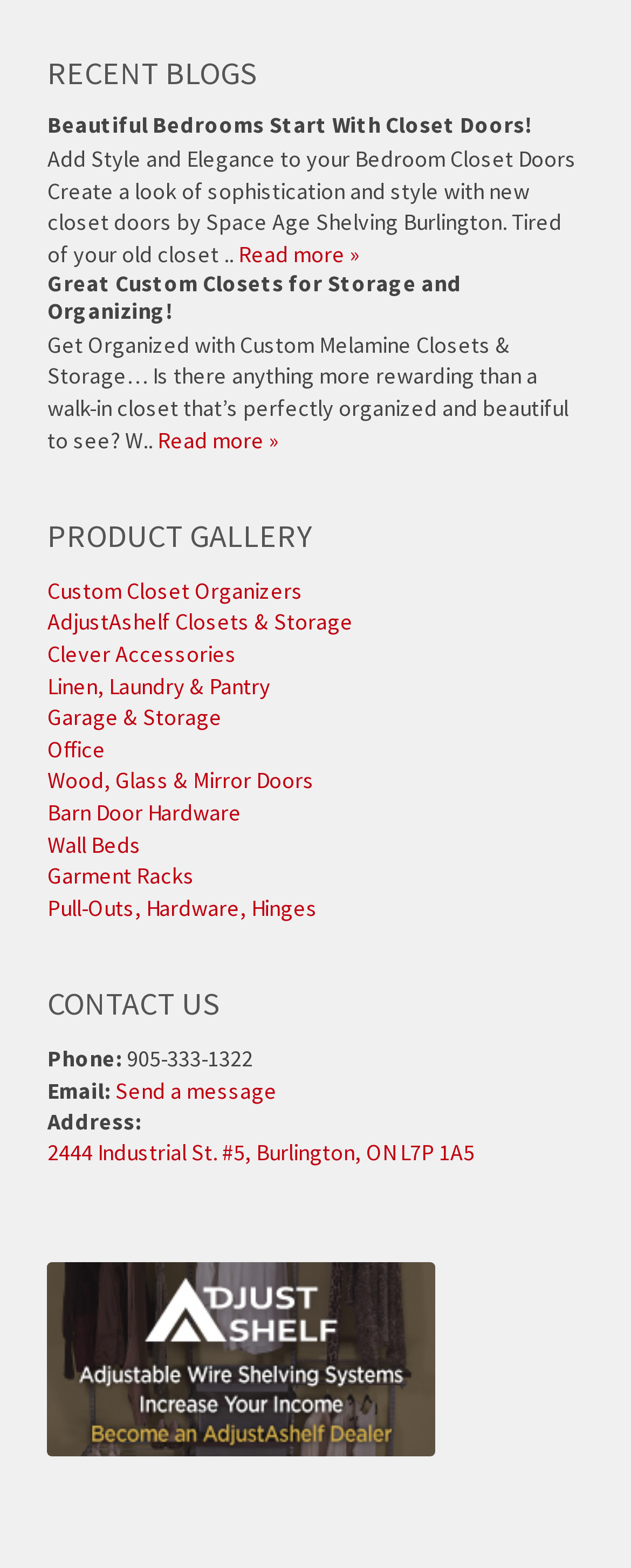What is the main topic of the recent blogs?
Please utilize the information in the image to give a detailed response to the question.

Based on the headings and static text under the 'RECENT BLOGS' section, it appears that the main topic of the recent blogs is related to closet doors and storage, with specific articles discussing custom closet organizers and storage solutions.